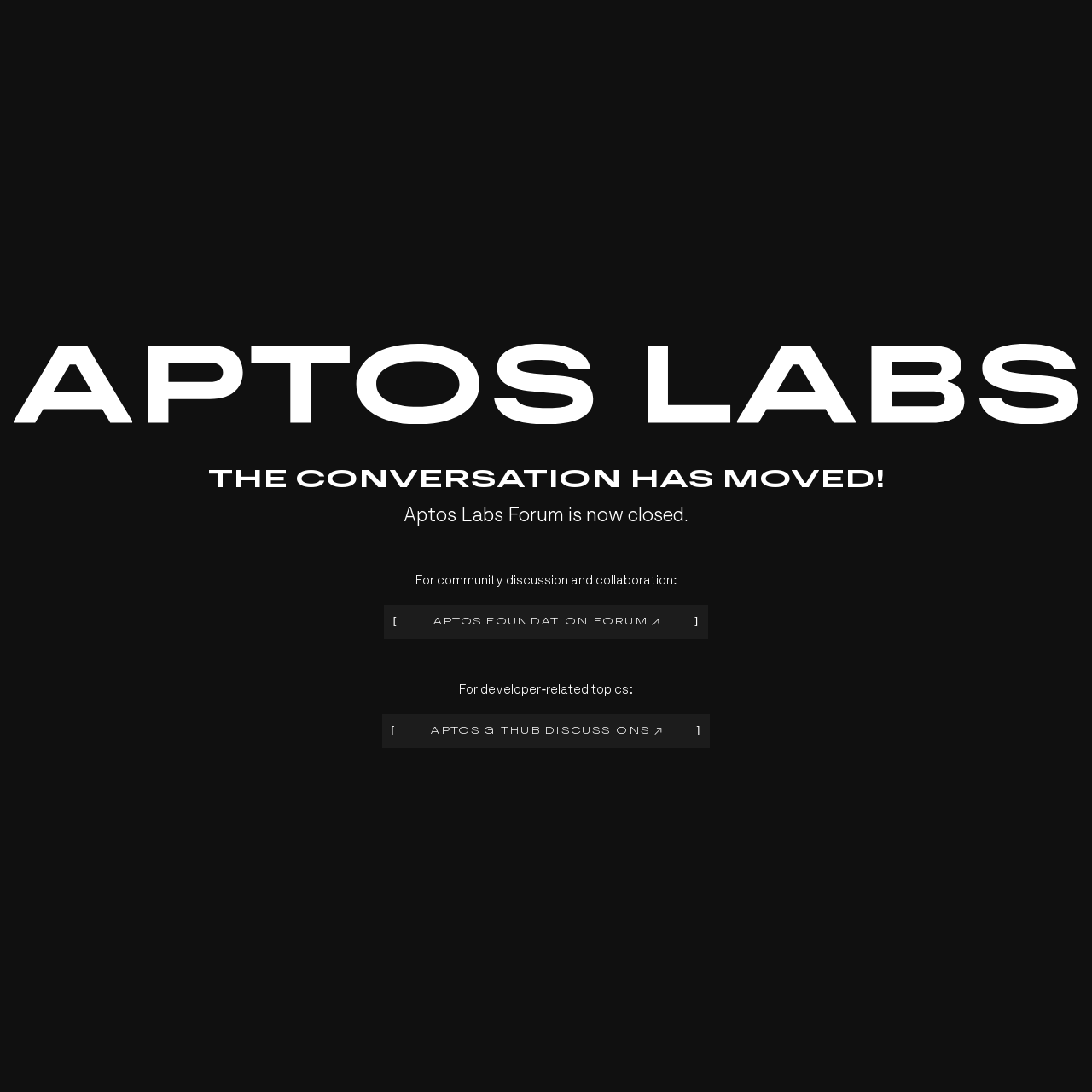Determine the bounding box coordinates for the UI element with the following description: "[Aptos Github Discussions ]". The coordinates should be four float numbers between 0 and 1, represented as [left, top, right, bottom].

[0.35, 0.654, 0.65, 0.685]